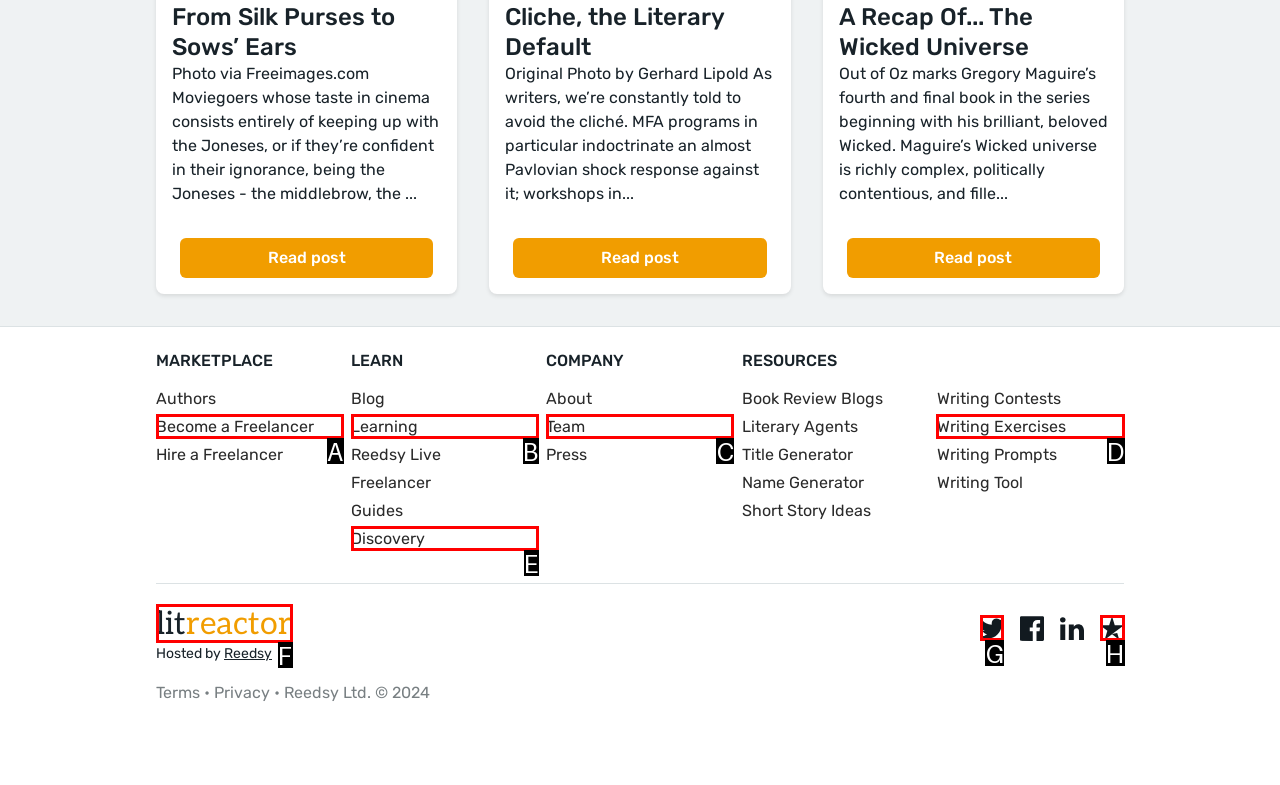Select the correct UI element to complete the task: visit the main post indexes
Please provide the letter of the chosen option.

None